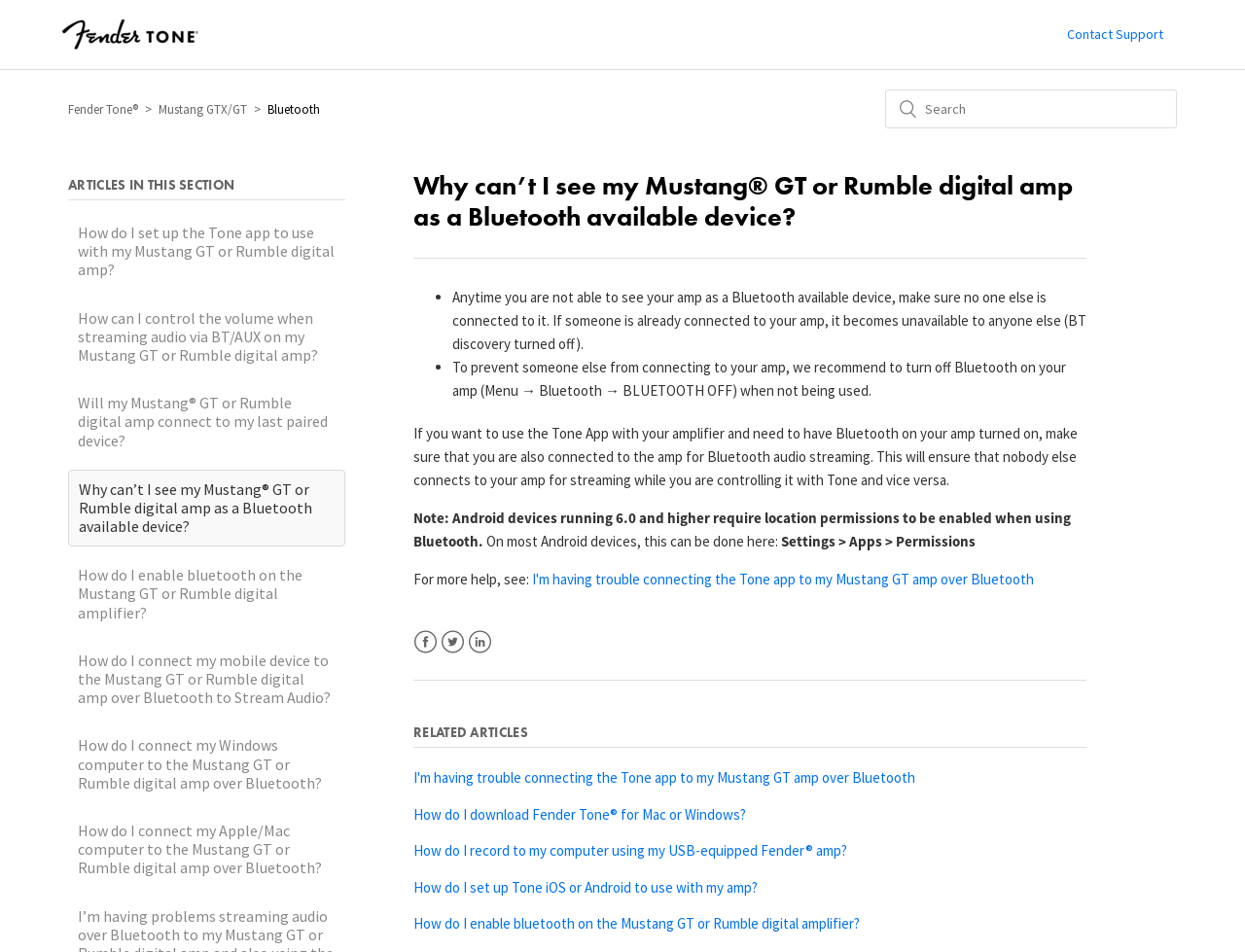Please respond to the question using a single word or phrase:
What is the recommended action to prevent someone else from connecting to your amp?

Turn off Bluetooth on your amp